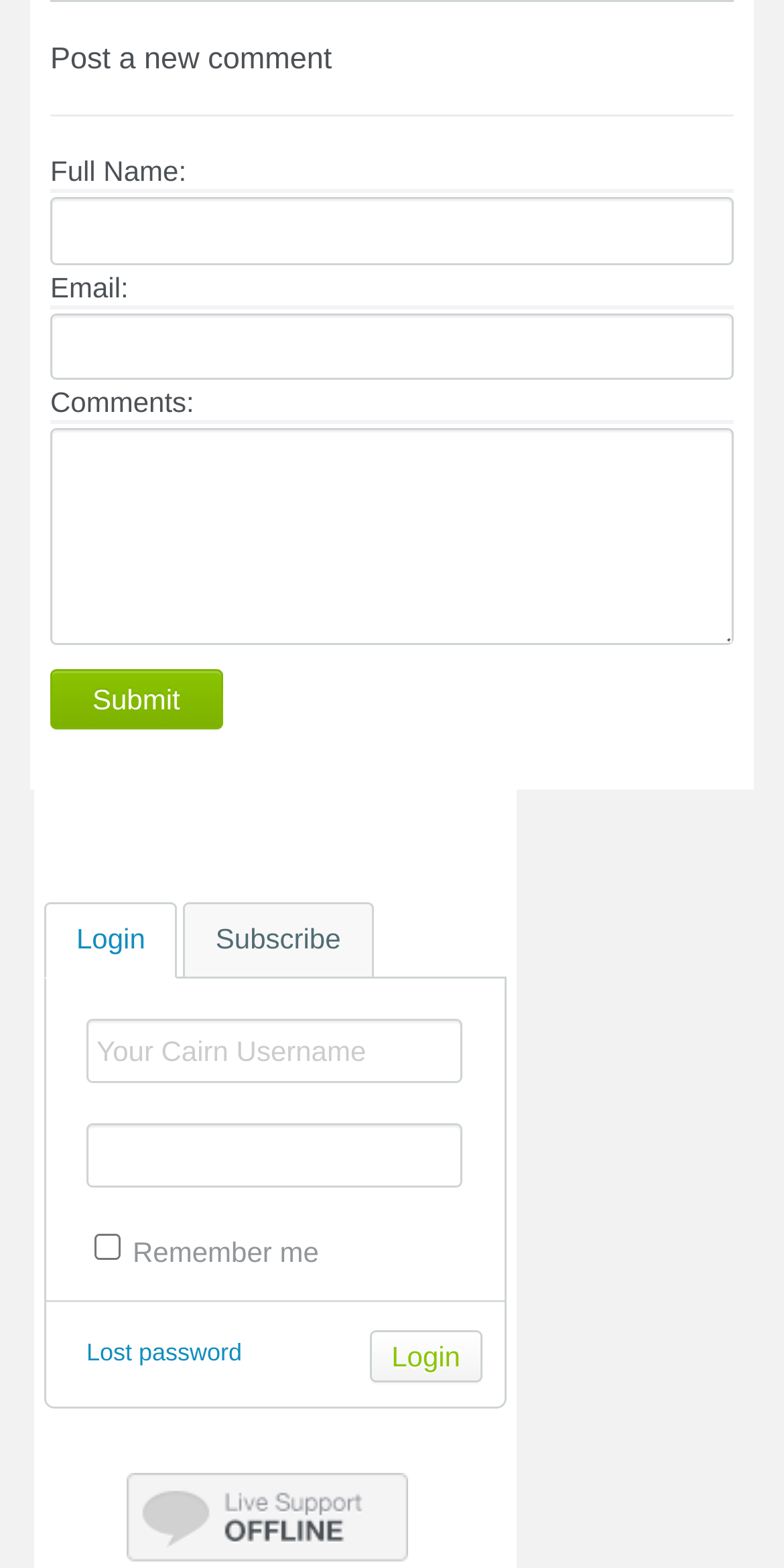Kindly provide the bounding box coordinates of the section you need to click on to fulfill the given instruction: "Click on the Login button".

[0.471, 0.848, 0.615, 0.881]